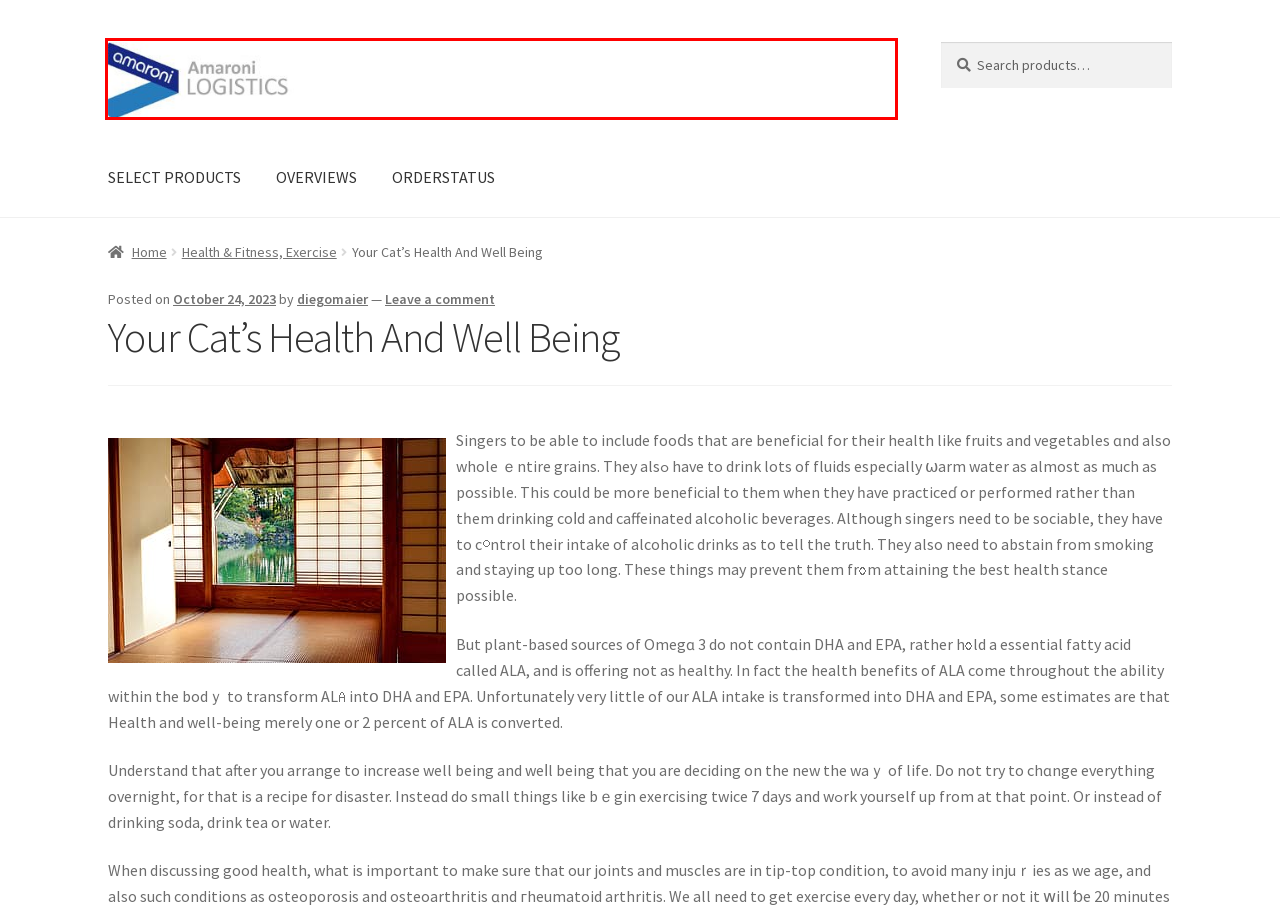Check out the screenshot of a webpage with a red rectangle bounding box. Select the best fitting webpage description that aligns with the new webpage after clicking the element inside the bounding box. Here are the candidates:
A. TheOneNews – Direct News
B. SMKN 2 JIWAN – Pendidikan Berbasis IMTAQ dan IPTEK
C. Health & Fitness, Exercise – Amaroni Logistics EU
D. Amaroni Logistics EU – The logical choice for your warehousing needs
E. My account – Amaroni Logistics EU
F. diegomaier – Amaroni Logistics EU
G. Overviews – Amaroni Logistics EU
H. Home - HireMeDubai

D